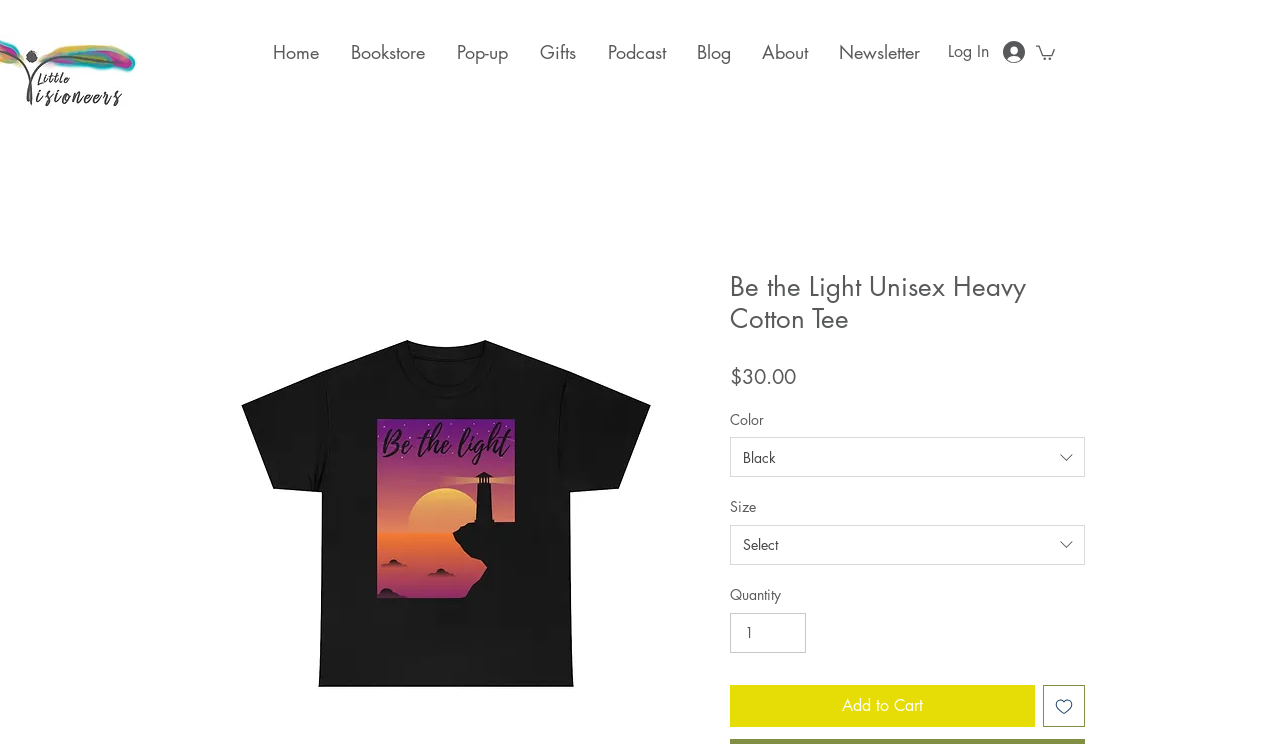Detail the webpage's structure and highlights in your description.

This webpage is an online product page for the "Be the Light Unisex Heavy Cotton Tee" on the Little Visioneers online bookstore. At the top, there is a navigation bar with links to "Home", "Bookstore", "Pop-up", "Gifts", "Podcast", "Blog", "About", and "Newsletter". Next to the navigation bar, there is a "Log In" button and a small image.

Below the navigation bar, the product title "Be the Light Unisex Heavy Cotton Tee" is prominently displayed. The product price, "$30.00", is shown below the title, along with a label "Price". 

To the right of the price, there are two dropdown menus, one for selecting the product color and another for selecting the product size. Each dropdown menu has a label, "Color" and "Size", respectively. The color dropdown menu has an option "Black" and the size dropdown menu has an option "Select". 

Further down, there is a label "Quantity" and a spin button to select the quantity of the product. Below the quantity selection, there are two buttons, "Add to Cart" and "Add to Wishlist". The "Add to Wishlist" button has a small image next to it.